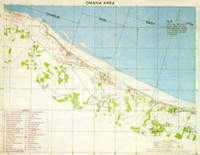Give a thorough caption of the image, focusing on all visible elements.

This image depicts a detailed map of the Omaha Beach area, a crucial site during the D-Day landings of World War II. The map illustrates the coastline along with significant geographical features, including the sandy beach flanked by high cliffs and the surrounding land. Green areas likely indicate vegetation and potential strategic zones, while the coastal waters are marked for navigation. This map served as an essential tool for U.S. troops, providing critical information for planning the assault on June 6, 1944. It highlights key locations that were pivotal during the invasion, emphasizing the logistical challenges faced by the Allied forces as they attempted to establish a beachhead amidst heavy German defenses.